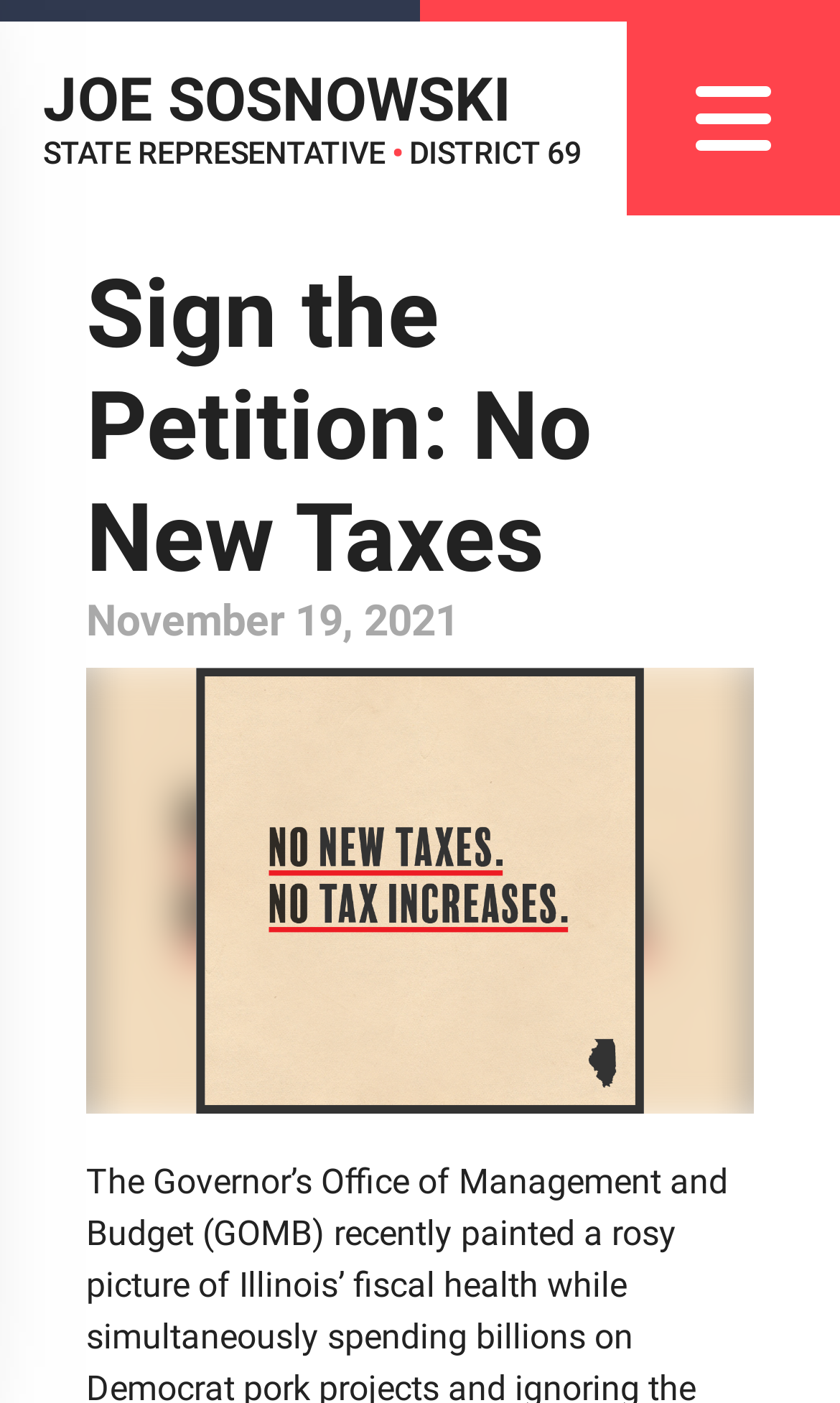Determine the primary headline of the webpage.

Sign the Petition: No New Taxes